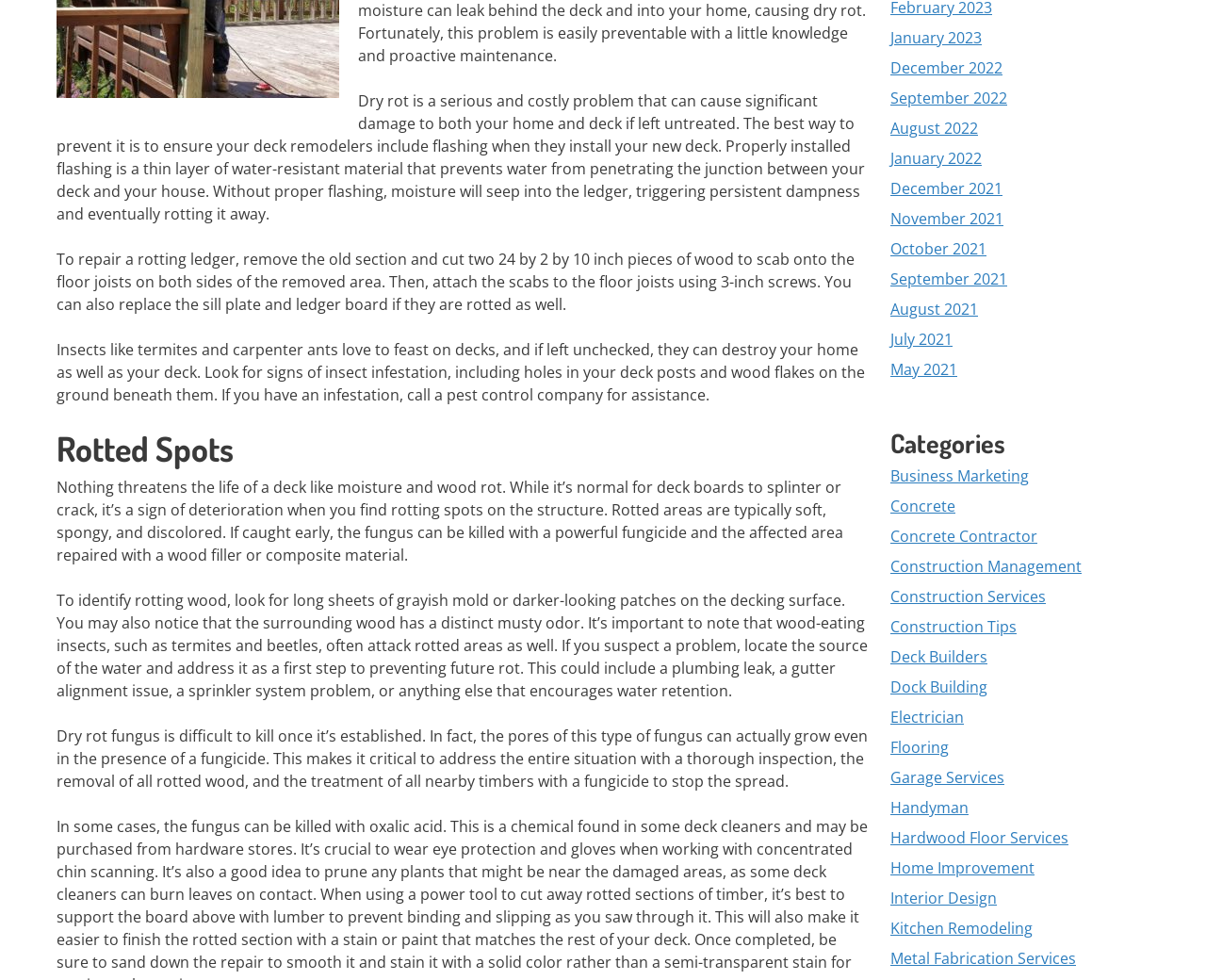Identify the bounding box of the HTML element described as: "January 2022".

[0.738, 0.15, 0.814, 0.172]